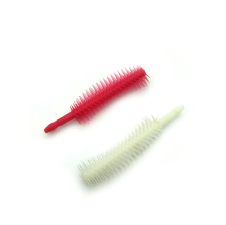Describe all the aspects of the image extensively.

This image features two colorful disposable eyelash brushes, designed for precise application of mascara or separation of eyelashes. The brush on the top is a vibrant red, while the one below is a clean white. Both brushes have fine bristles that taper towards the end, allowing for thorough and gentle grooming of lashes. These tools are ideal for both professionals and at-home makeup enthusiasts, emphasizing hygiene and convenience due to their disposable nature. Perfect for achieving beautifully defined lashes, these brushes are a must-have for any beauty kit.